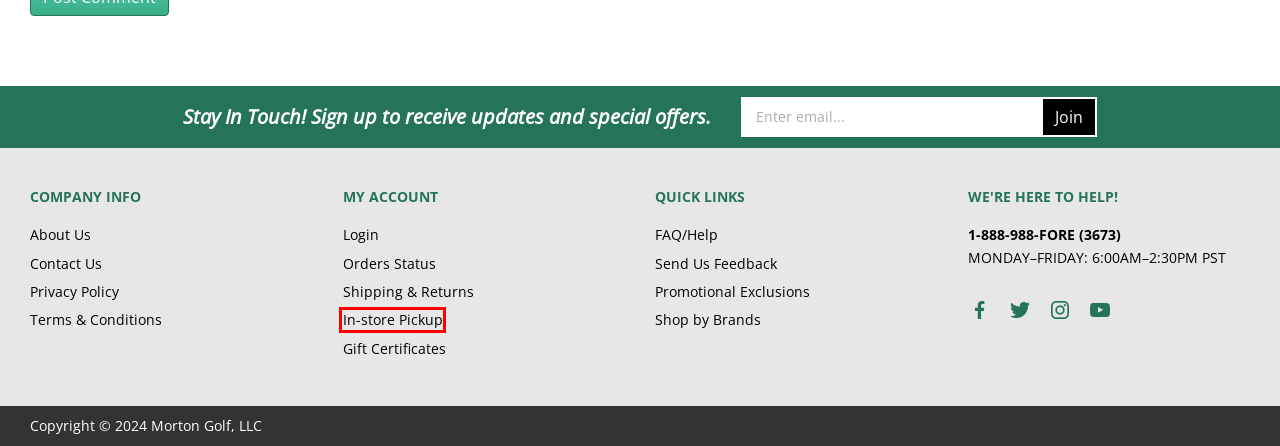You see a screenshot of a webpage with a red bounding box surrounding an element. Pick the webpage description that most accurately represents the new webpage after interacting with the element in the red bounding box. The options are:
A. In-Store Pickup
B. Morton Golf Sales Brands
C. FAQ/Help
D. Uncategorized Archives - Morton Golf Sales Blog
E. Morton Golf Sales - Sign in
F. Terms & Conditions
G. Promotional Exclusions
H. TECH - Page 1 - Morton Golf Sales

A